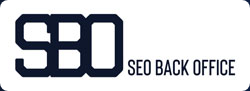Explain the image in a detailed way.

The image features the logo of "SEO Back Office," prominently displaying the abbreviation "SBO" in bold, navy blue letters. Below the abbreviation, the full name "SEO BACK OFFICE" is presented in a clean, modern font, maintaining the same color scheme. This logo signifies the company's focus on providing white-label content and SEO services, aimed at enhancing digital marketing efforts for agencies looking to streamline processes and deliver superior results to their clients.